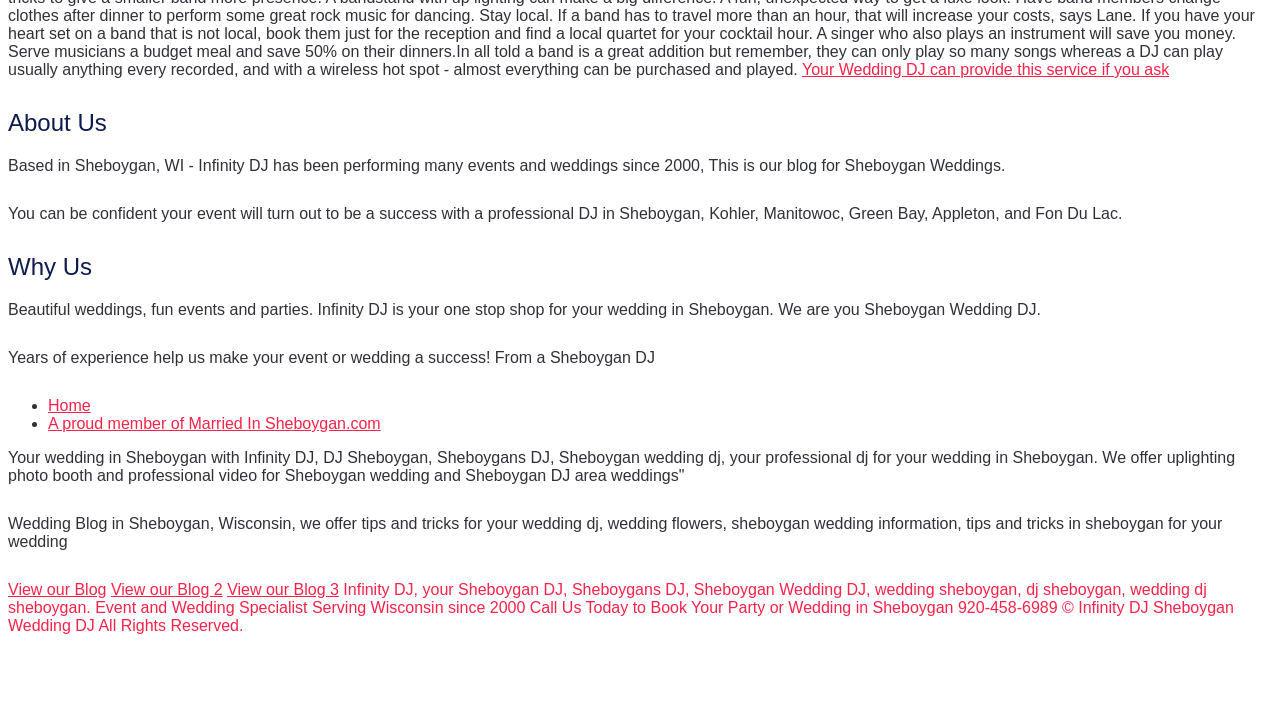Please identify the bounding box coordinates of the region to click in order to complete the task: "Call the phone number". The coordinates must be four float numbers between 0 and 1, specified as [left, top, right, bottom].

[0.748, 0.833, 0.826, 0.857]